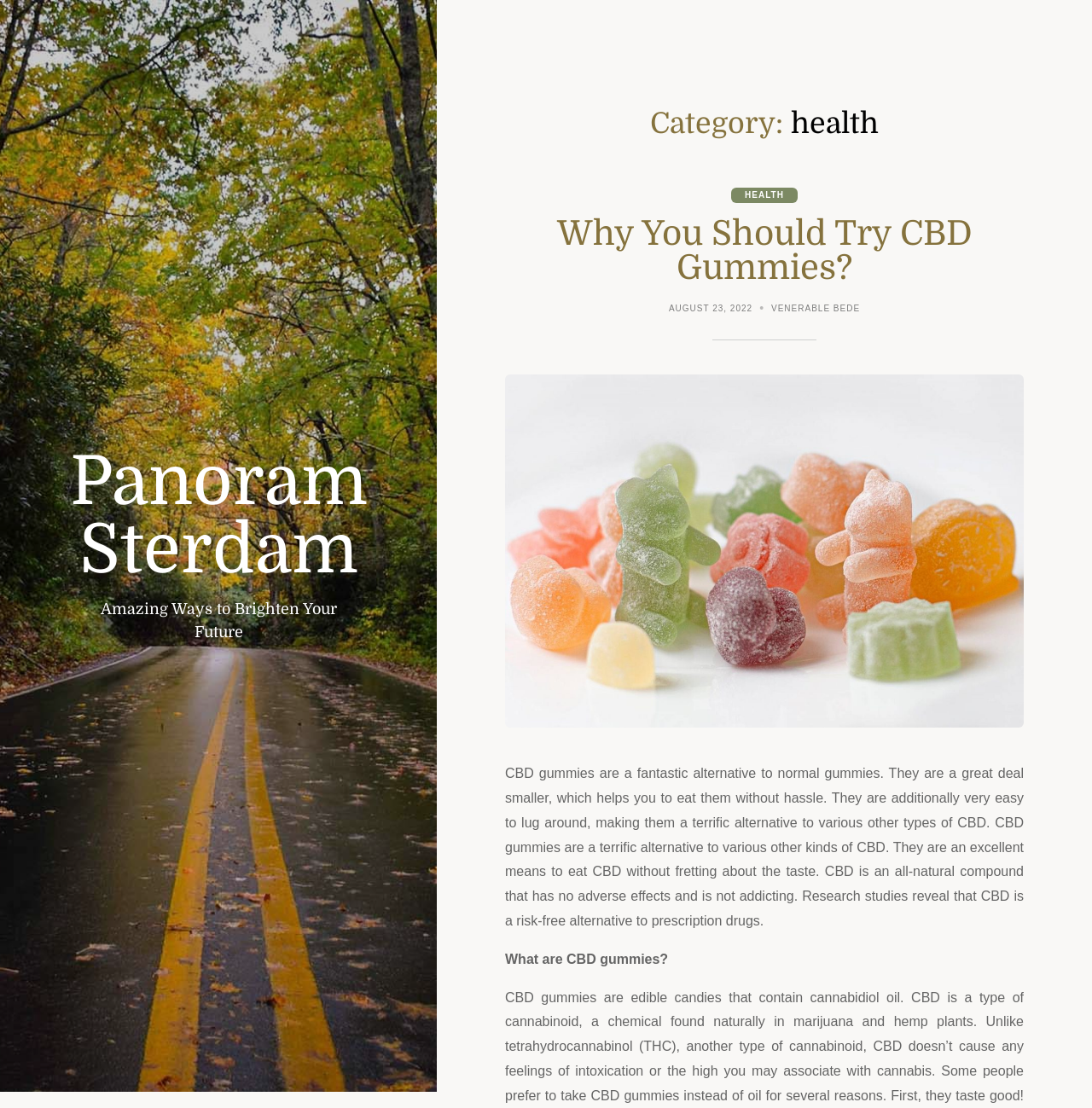Provide your answer in one word or a succinct phrase for the question: 
How many articles are listed on this page?

1